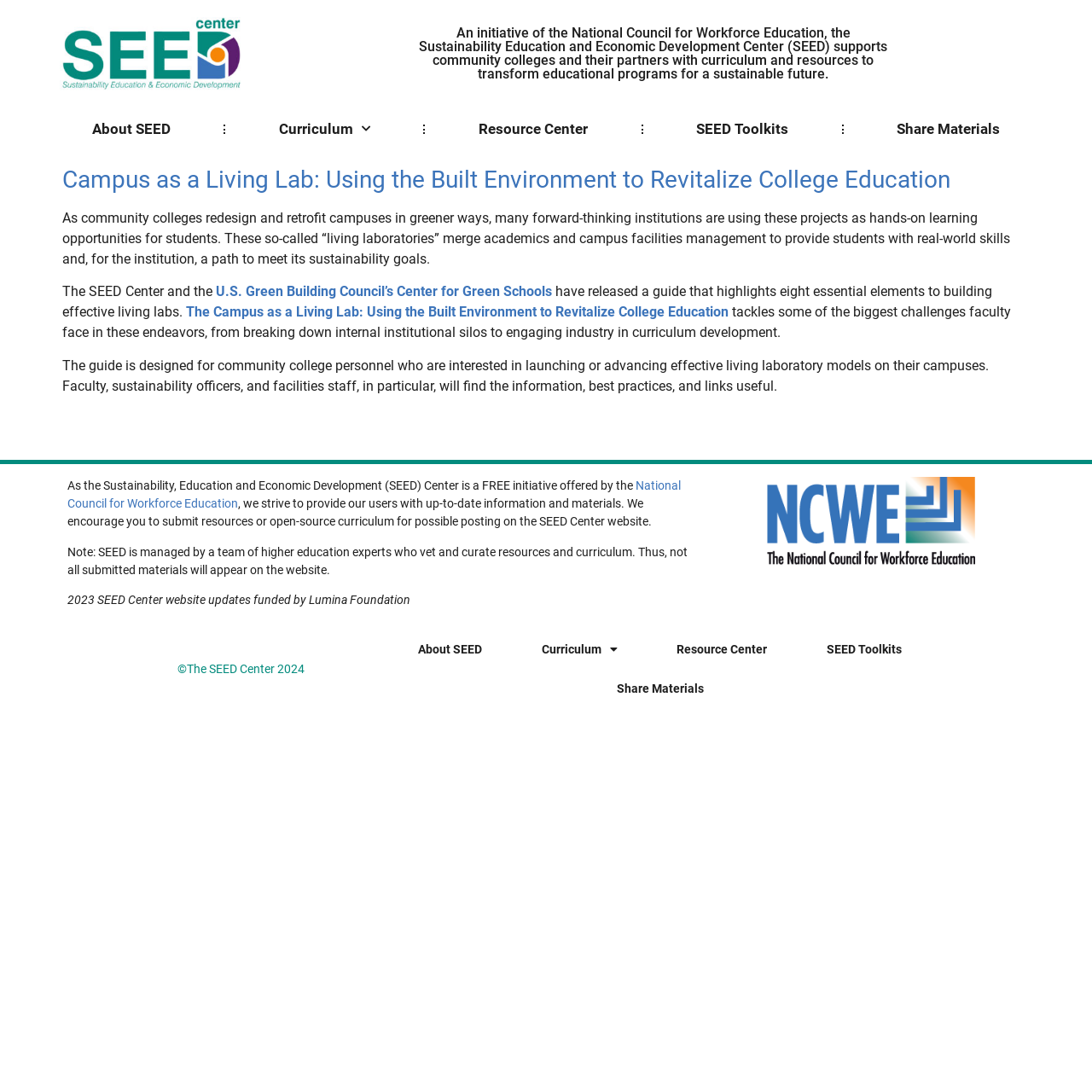What is the name of the initiative?
Look at the webpage screenshot and answer the question with a detailed explanation.

The name of the initiative is SEED, which stands for Sustainability Education and Economic Development Center, as mentioned in the heading 'An initiative of the National Council for Workforce Education, the Sustainability Education and Economic Development Center (SEED) supports community colleges and their partners with curriculum and resources to transform educational programs for a sustainable future.'